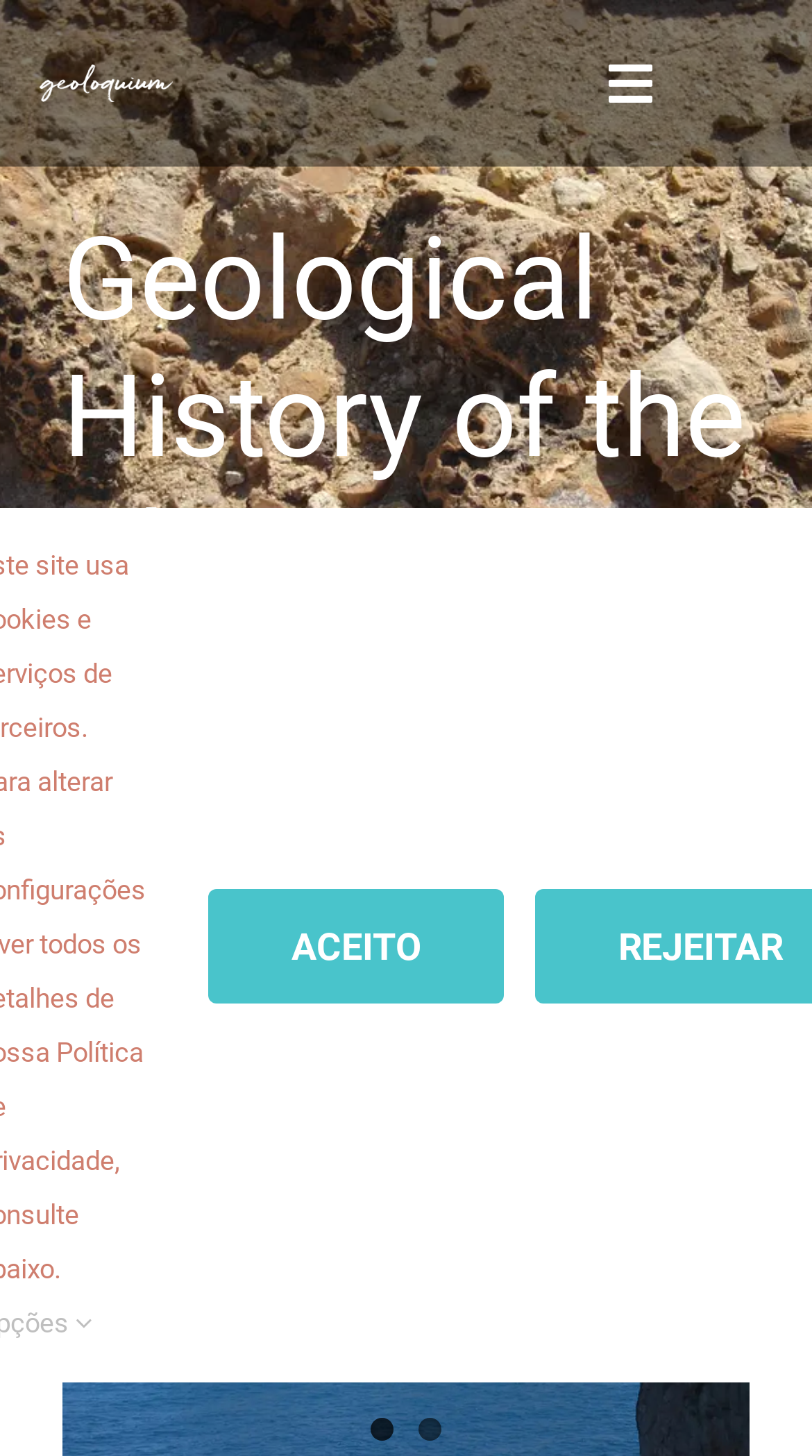What is the purpose of the button at the top right corner?
Can you provide a detailed and comprehensive answer to the question?

The button at the top right corner has an icon and the text 'Toggle Navigation'. Its purpose is to expand or collapse the main menu.